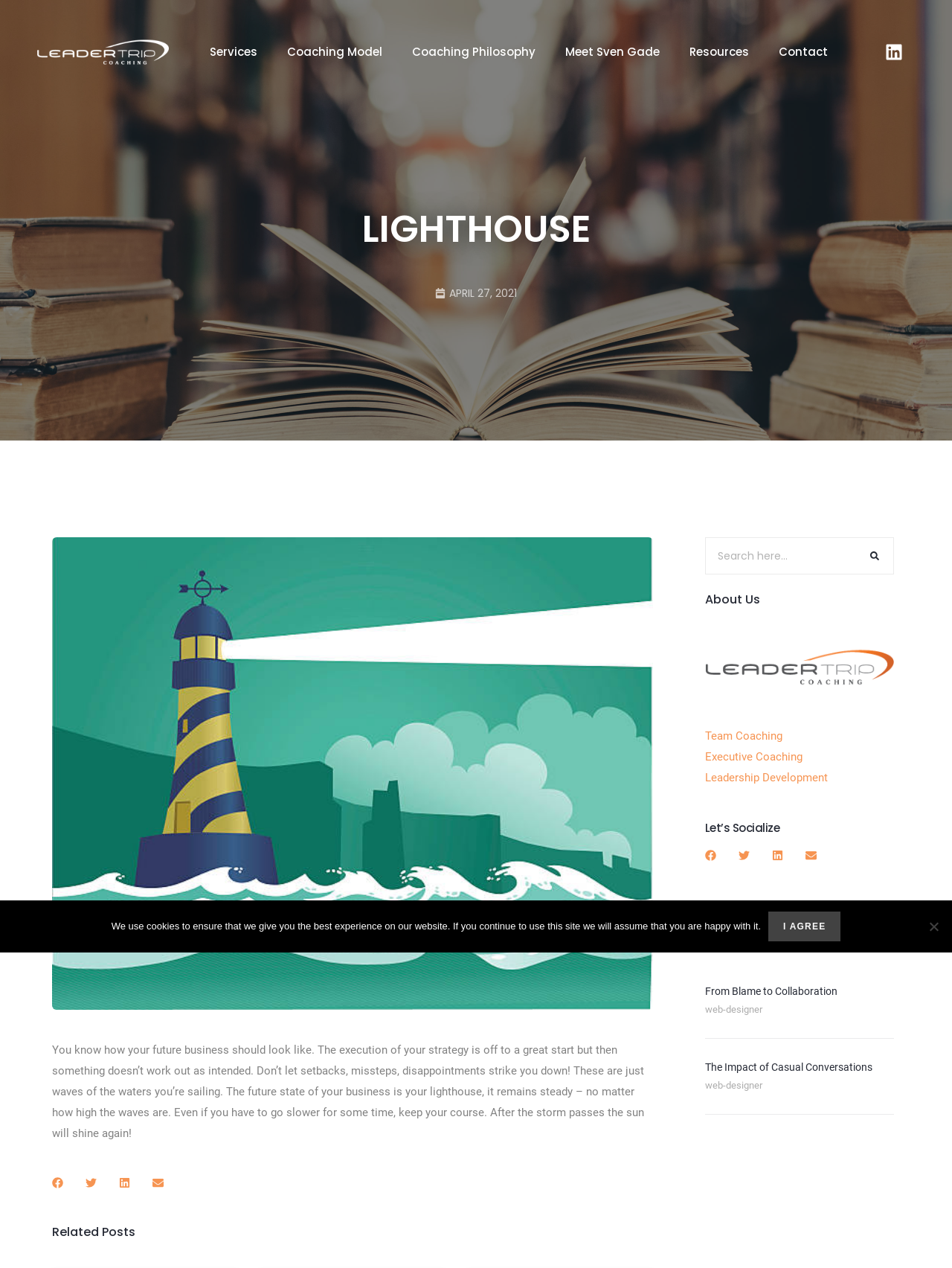What is the purpose of the search box?
Provide a one-word or short-phrase answer based on the image.

To search the website